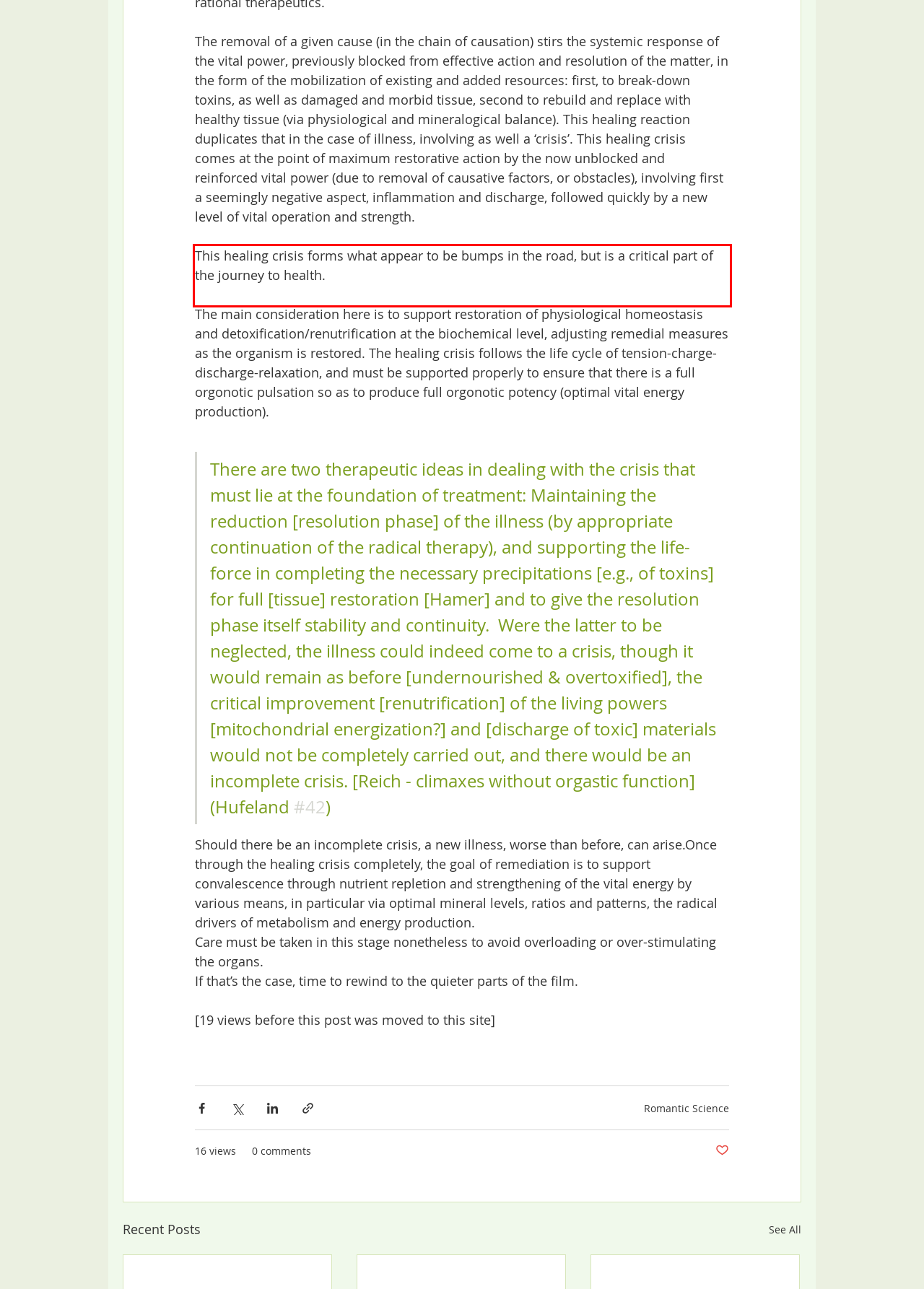Please extract the text content from the UI element enclosed by the red rectangle in the screenshot.

This healing crisis forms what appear to be bumps in the road, but is a critical part of the journey to health.